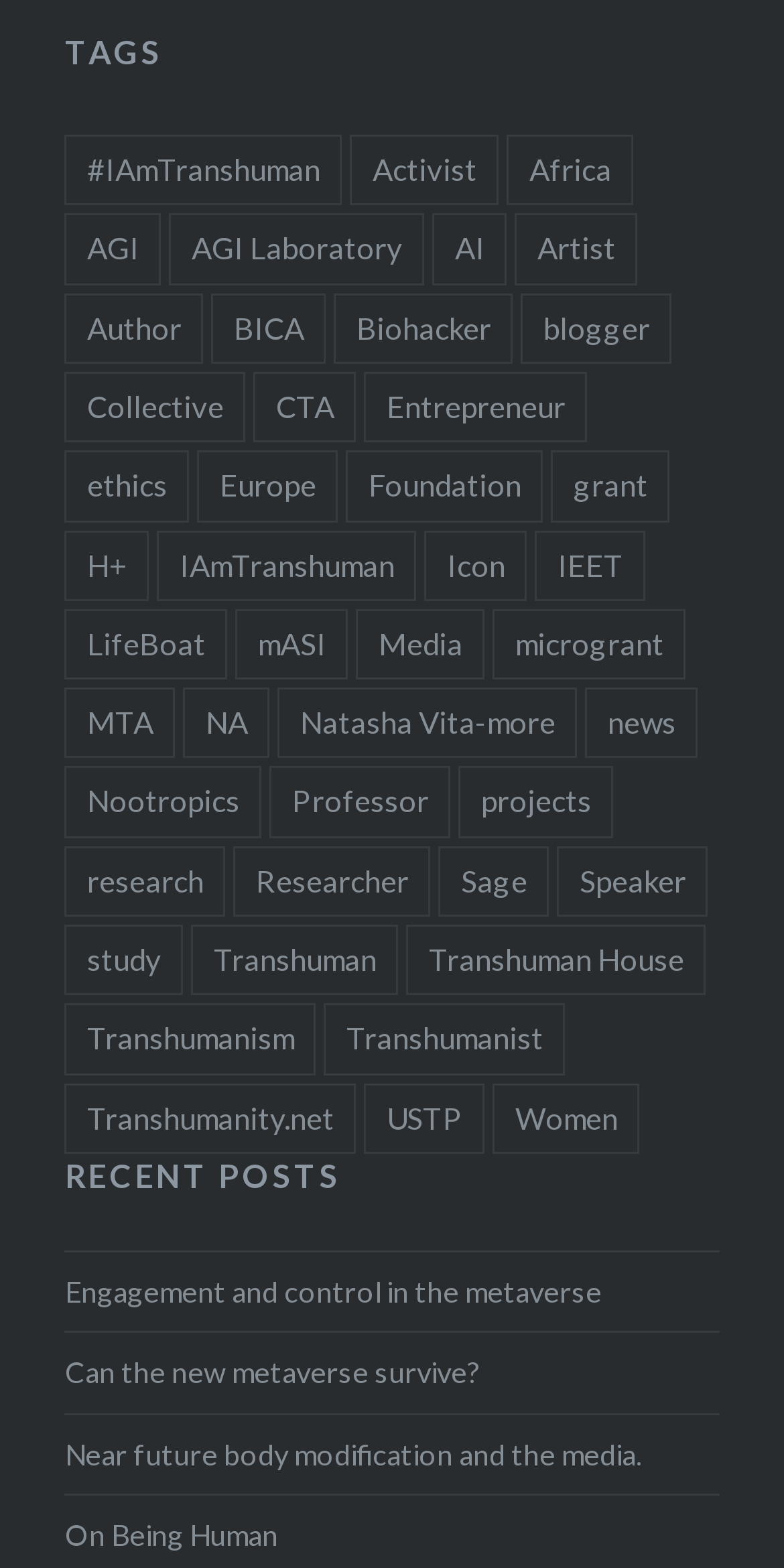Using the webpage screenshot and the element description Researcher, determine the bounding box coordinates. Specify the coordinates in the format (top-left x, top-left y, bottom-right x, bottom-right y) with values ranging from 0 to 1.

[0.298, 0.539, 0.55, 0.585]